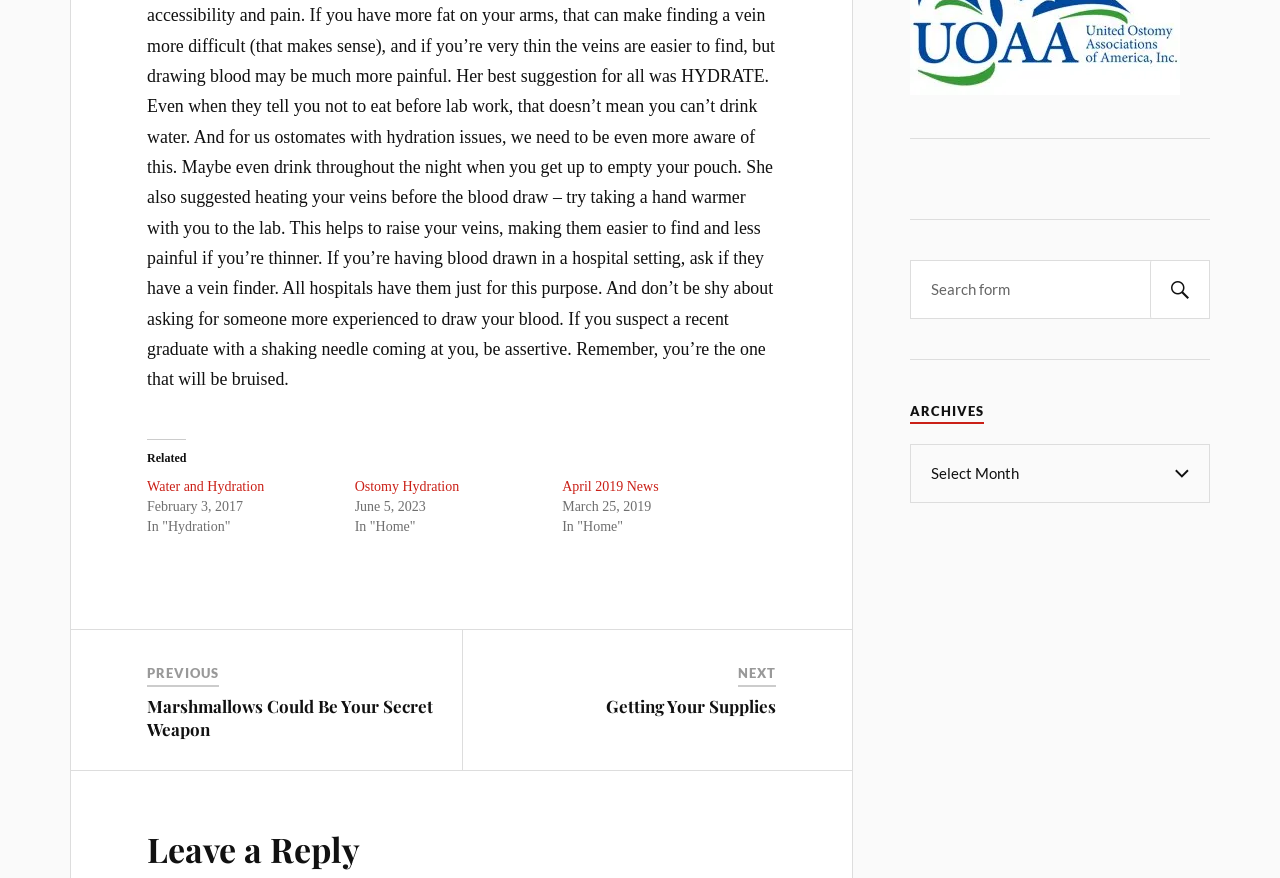Determine the bounding box coordinates of the clickable region to follow the instruction: "Go to Archives".

[0.711, 0.462, 0.769, 0.483]